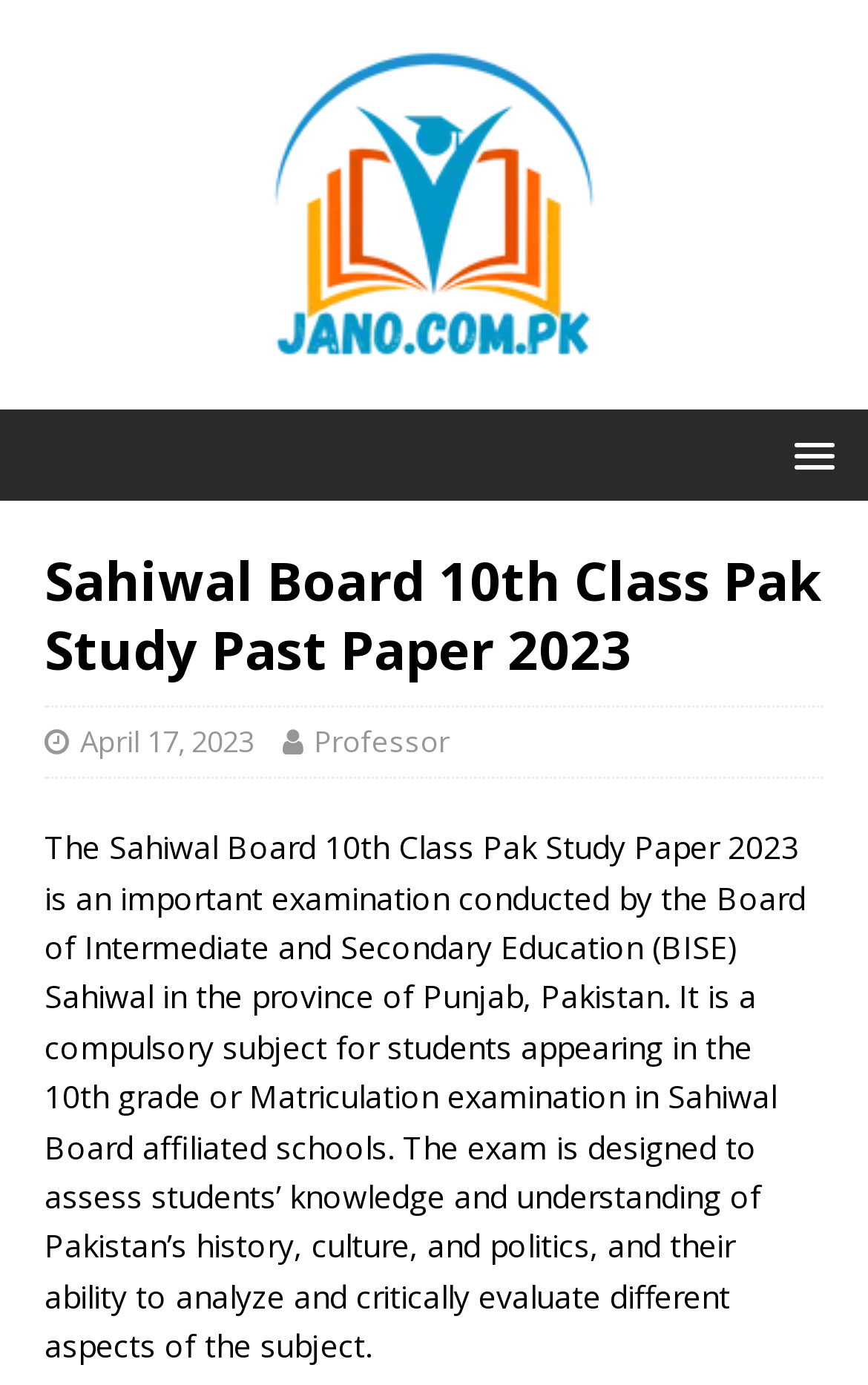Who is the author of the webpage content?
Provide a thorough and detailed answer to the question.

The webpage content mentions 'Professor' as the author, which can be found in the header section of the webpage.